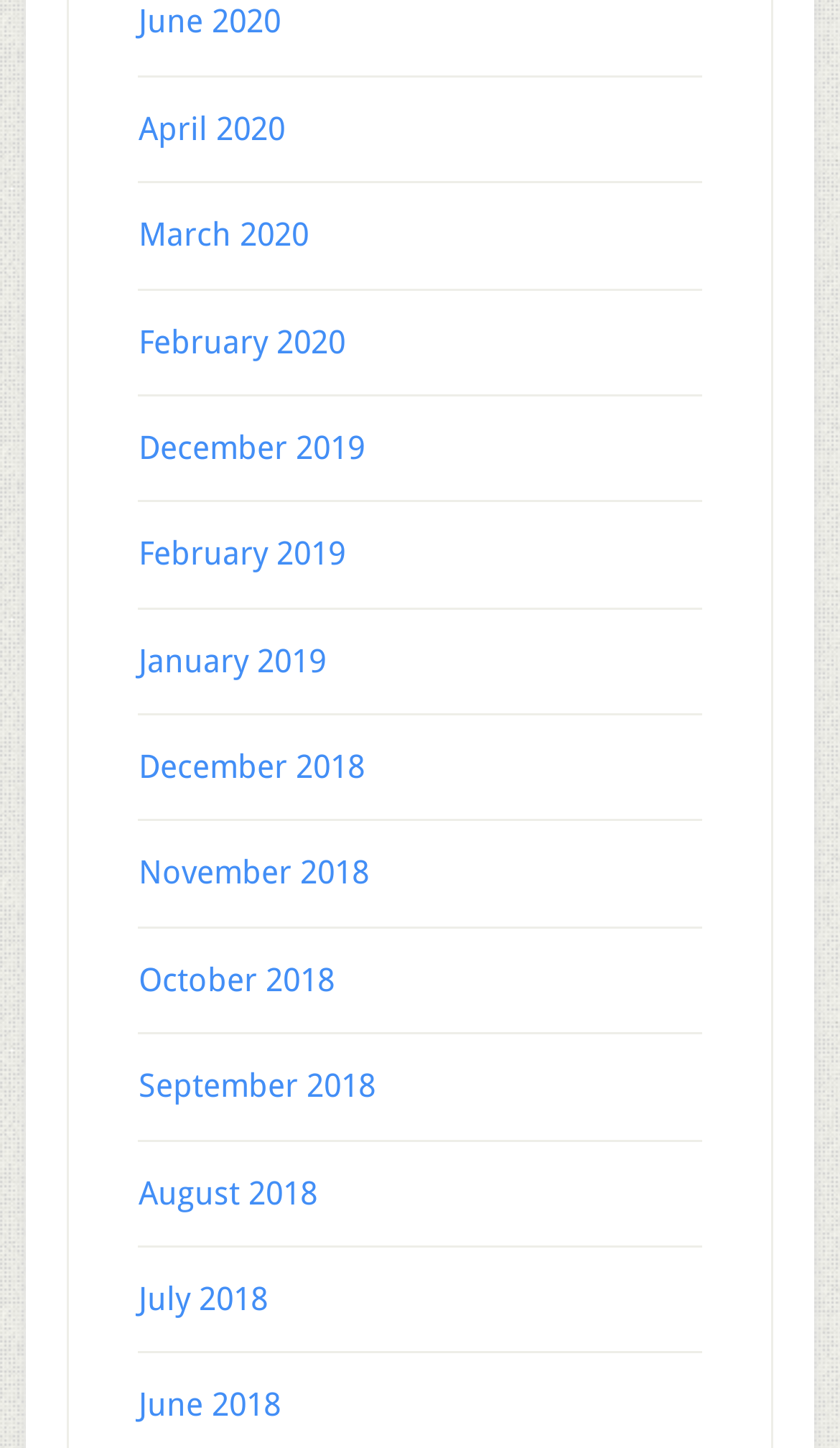Locate the bounding box coordinates of the element you need to click to accomplish the task described by this instruction: "view June 2020".

[0.165, 0.002, 0.334, 0.029]